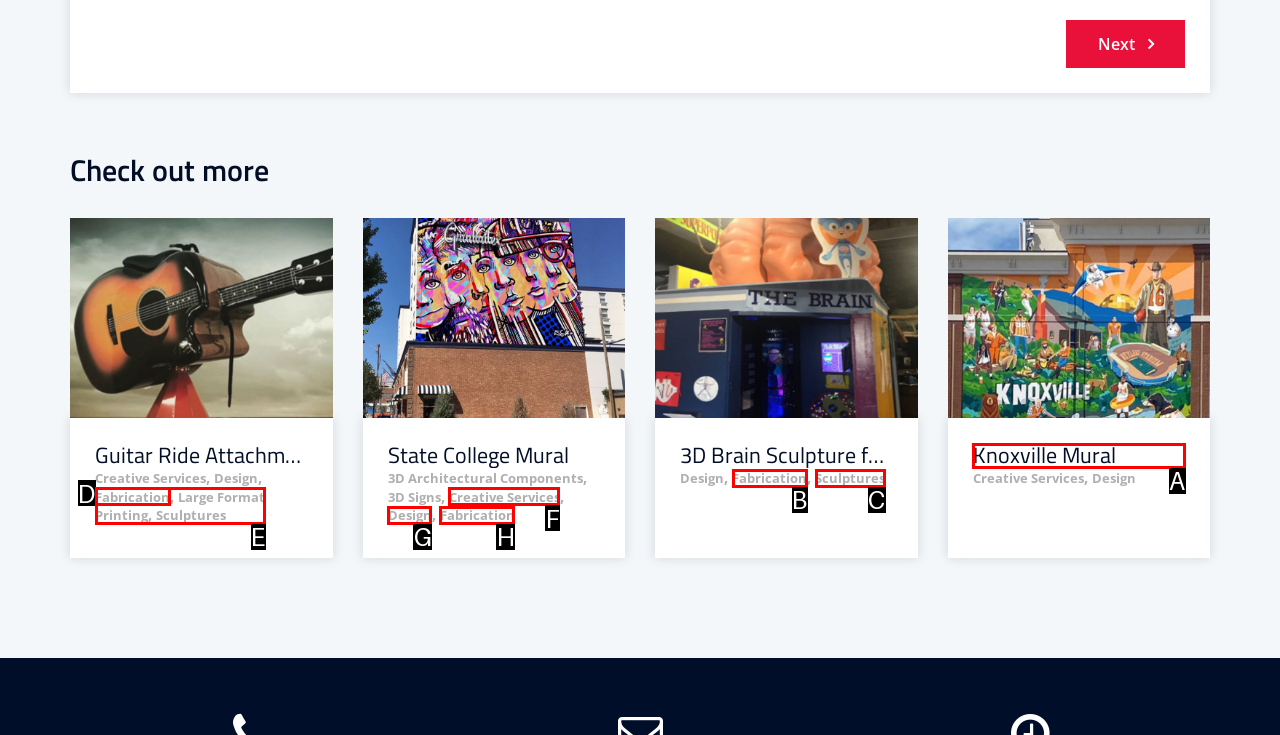Pinpoint the HTML element that fits the description: Creative Services
Answer by providing the letter of the correct option.

F